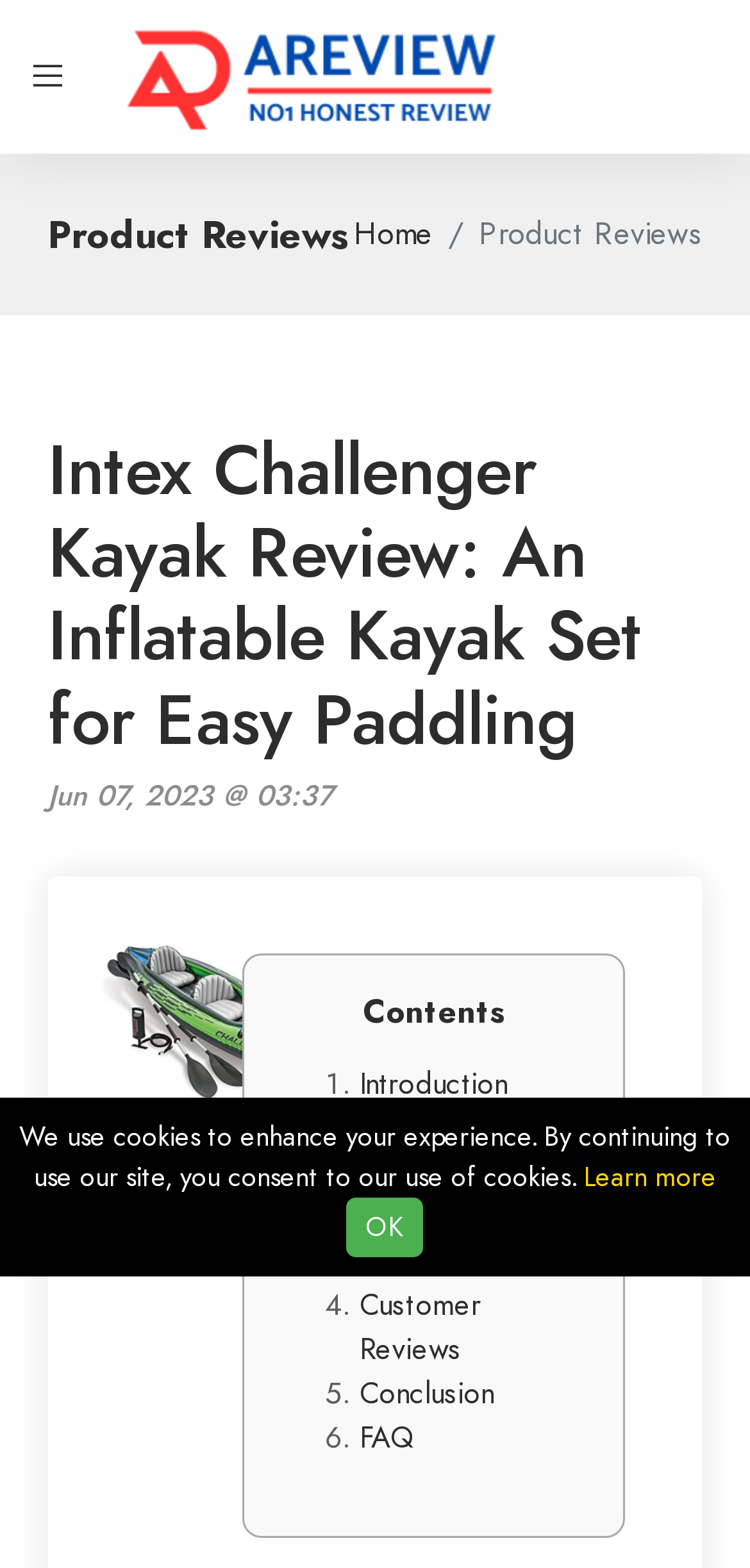How many sections are in the review?
Examine the webpage screenshot and provide an in-depth answer to the question.

By examining the table of contents, which includes links to 'Introduction', 'Product Description', 'Pros and Cons', 'Customer Reviews', 'Conclusion', and 'FAQ', I can determine that there are 6 sections in the review.